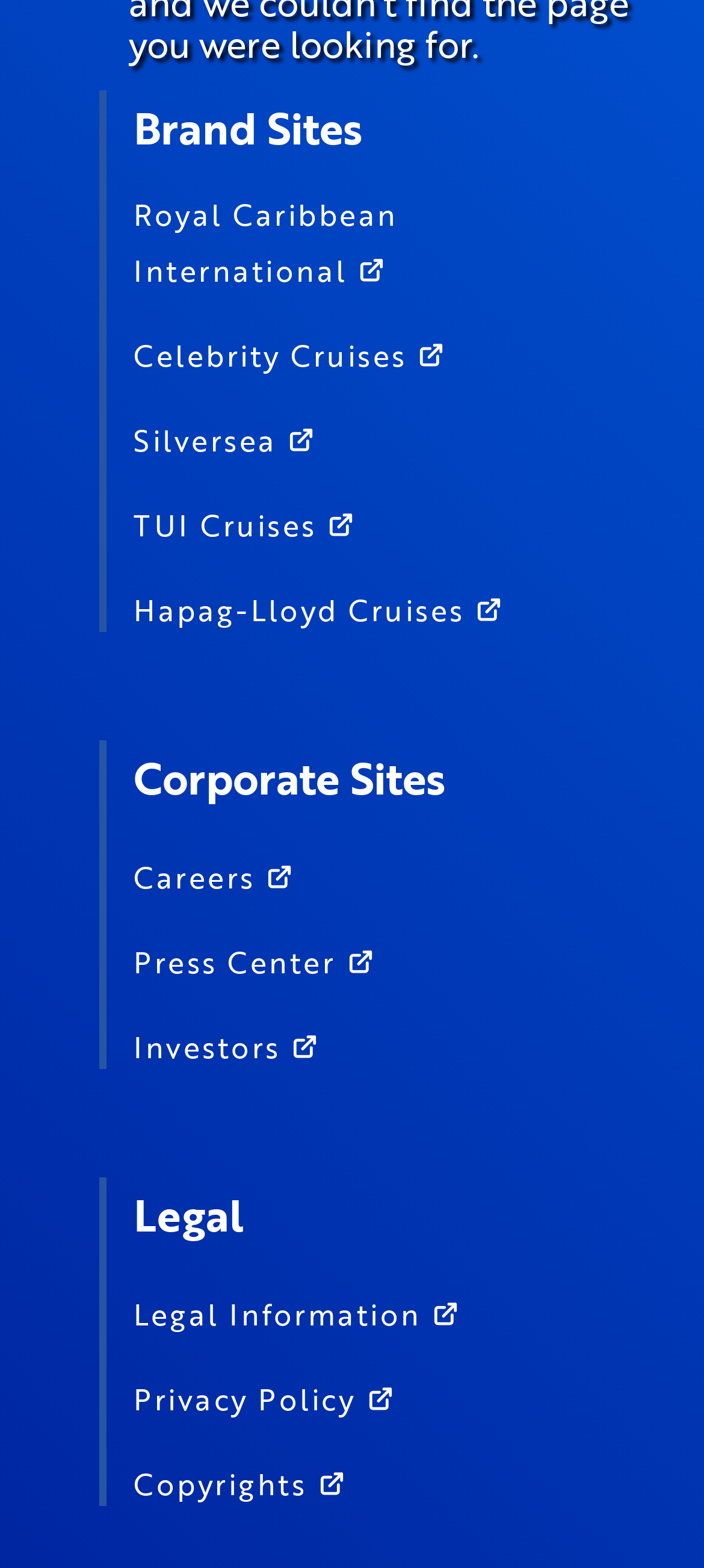Can you find the bounding box coordinates for the UI element given this description: "Careers"? Provide the coordinates as four float numbers between 0 and 1: [left, top, right, bottom].

[0.19, 0.538, 0.859, 0.574]